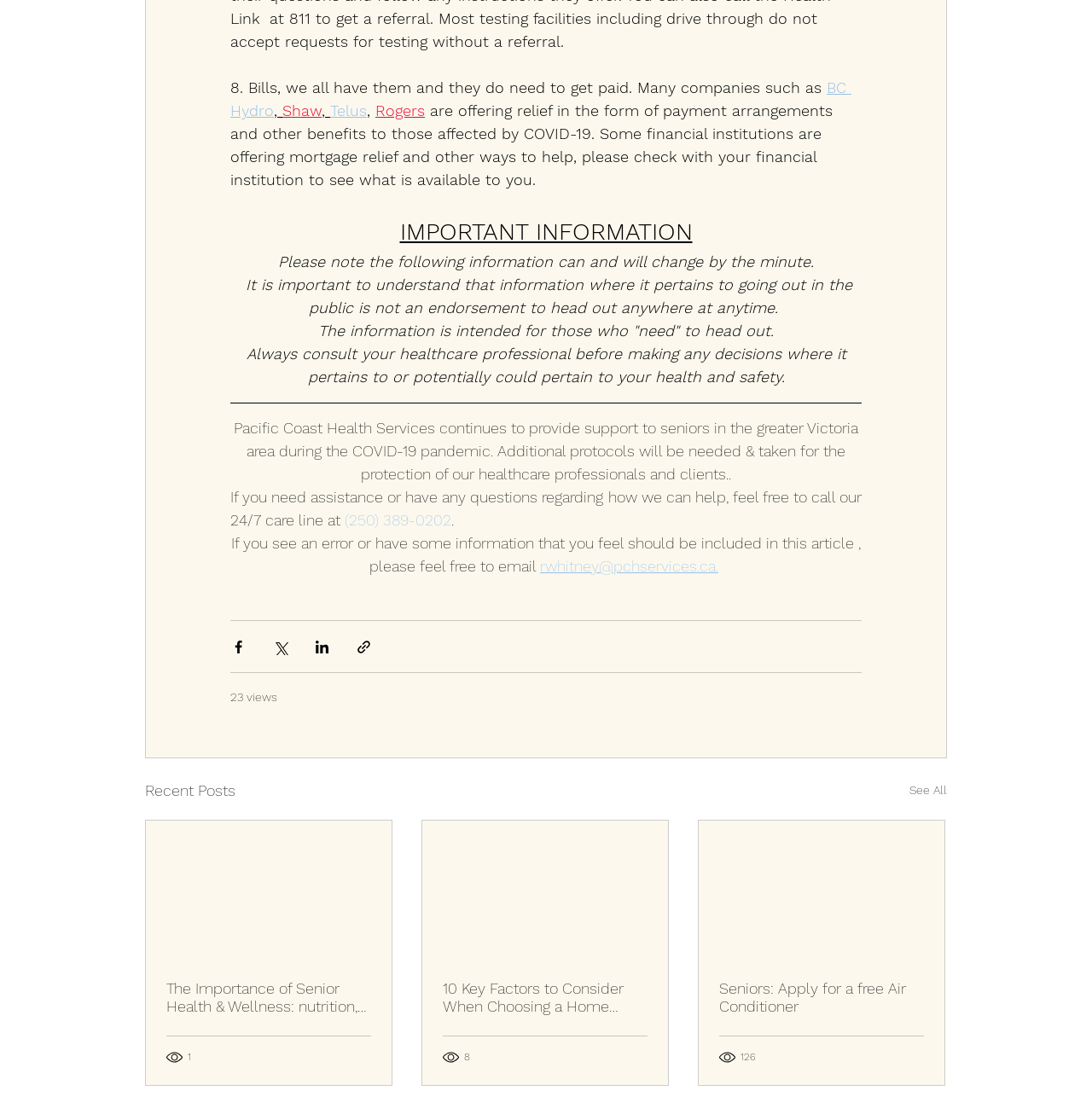Based on the image, give a detailed response to the question: What is the phone number of the 24/7 care line?

The webpage provides the phone number of the 24/7 care line, which is (250) 389-0202, for those who need assistance or have questions regarding how Pacific Coast Health Services can help.